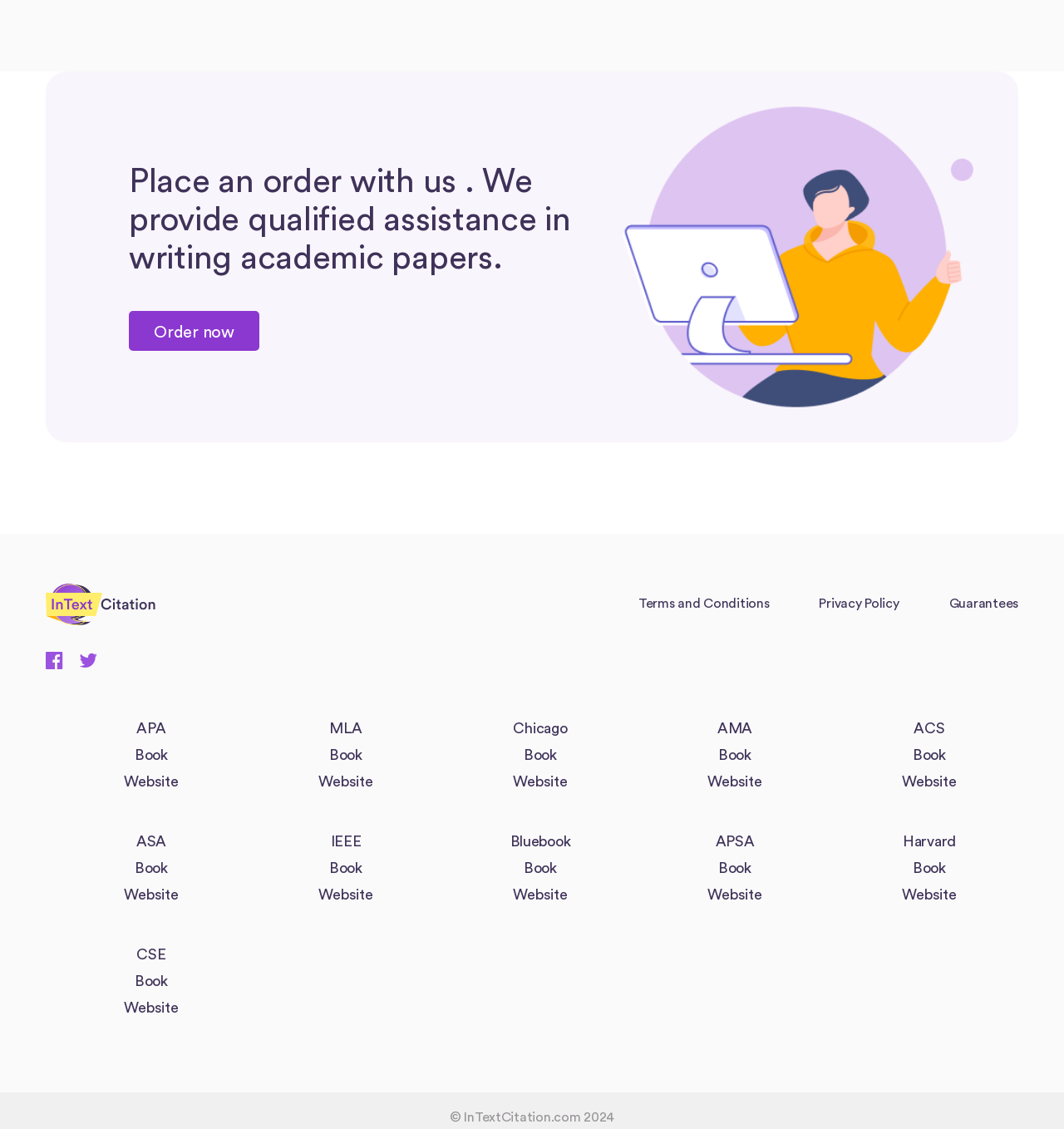Determine the bounding box coordinates for the area you should click to complete the following instruction: "Check 'Privacy Policy'".

[0.77, 0.529, 0.845, 0.541]